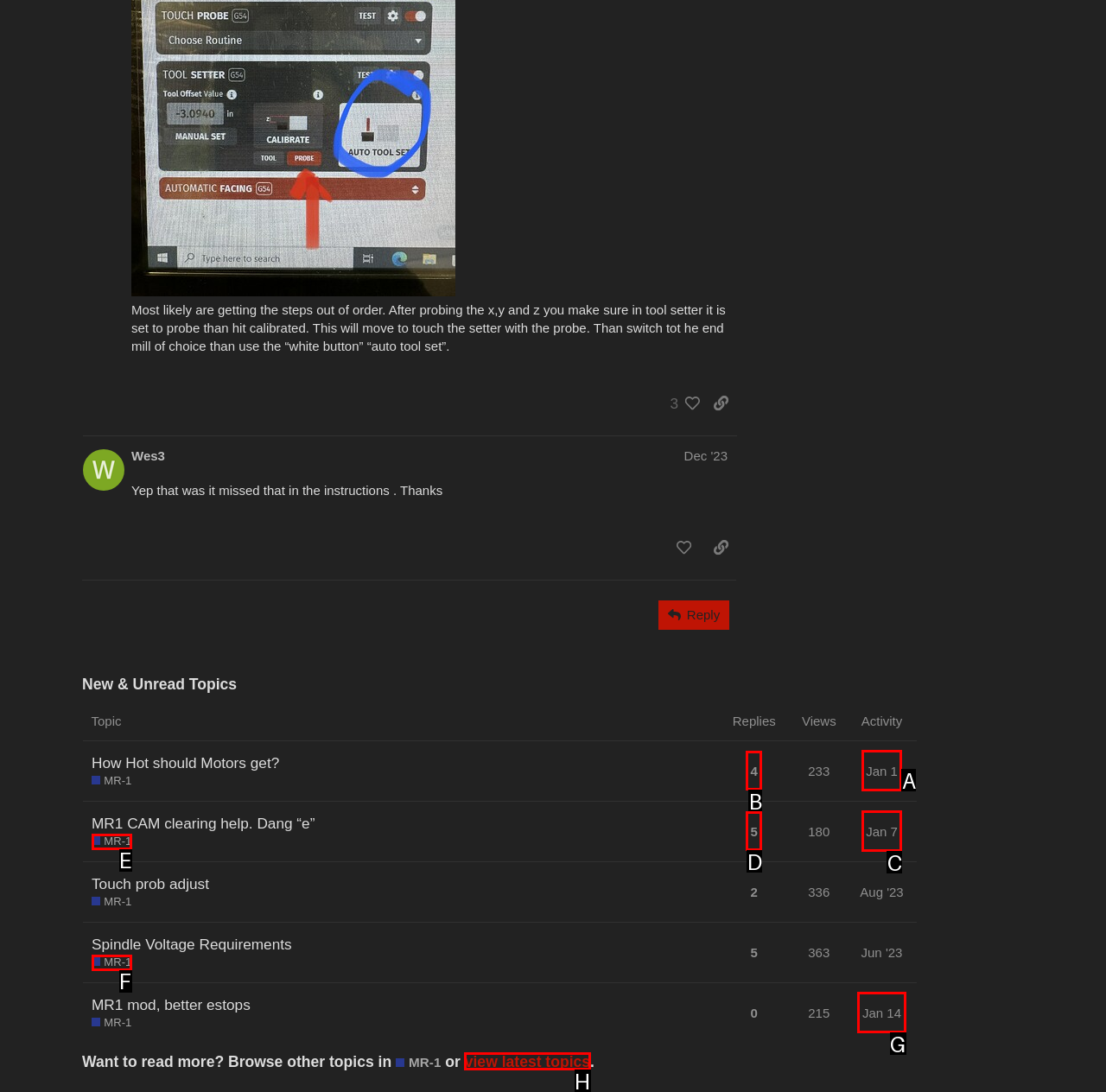Using the provided description: Jan 14, select the HTML element that corresponds to it. Indicate your choice with the option's letter.

G